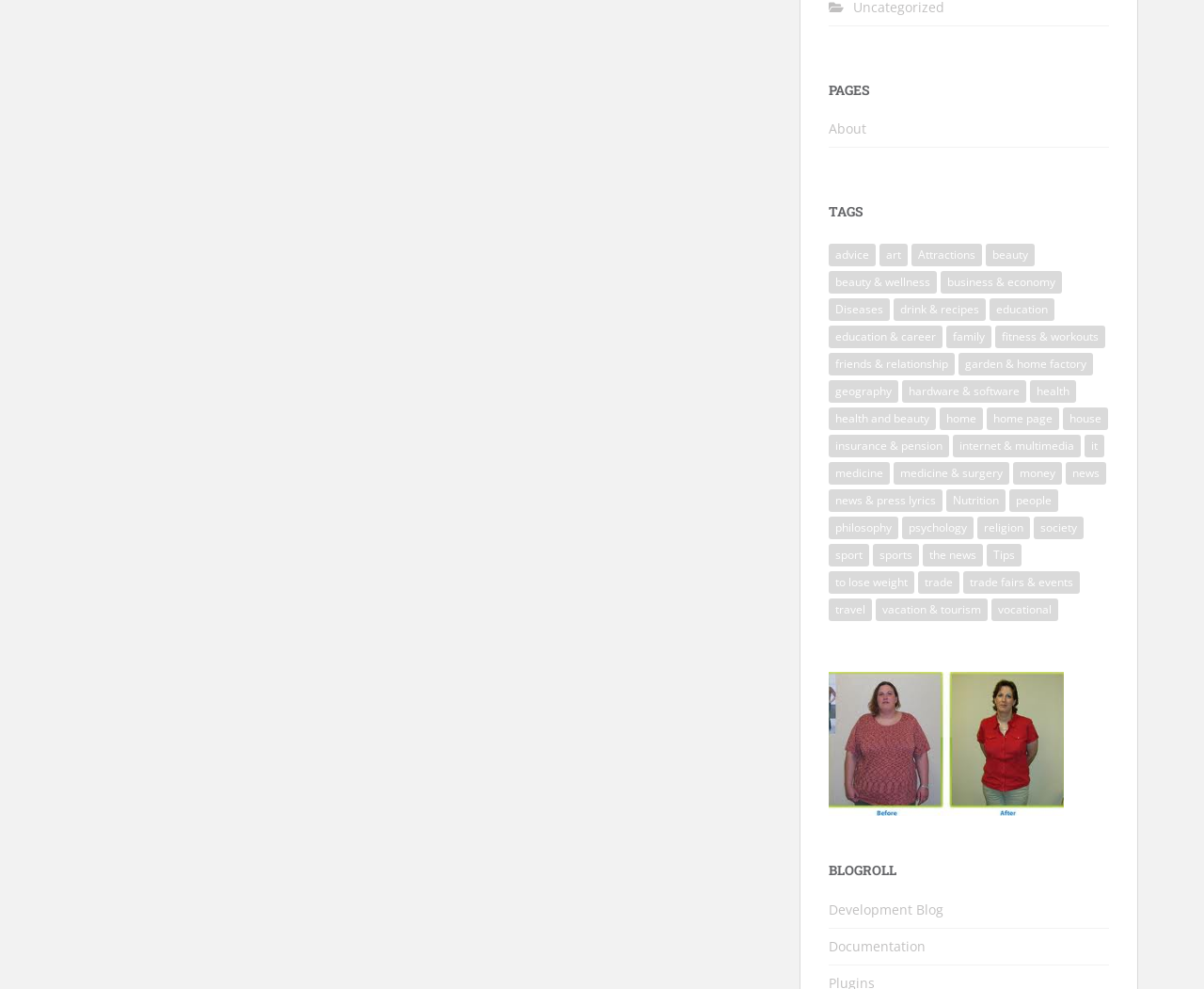How many headings are there on this webpage?
Provide a detailed answer to the question using information from the image.

I counted the number of headings on the webpage and found that there are three headings: 'PAGES', 'TAGS', and 'BLOGROLL'.